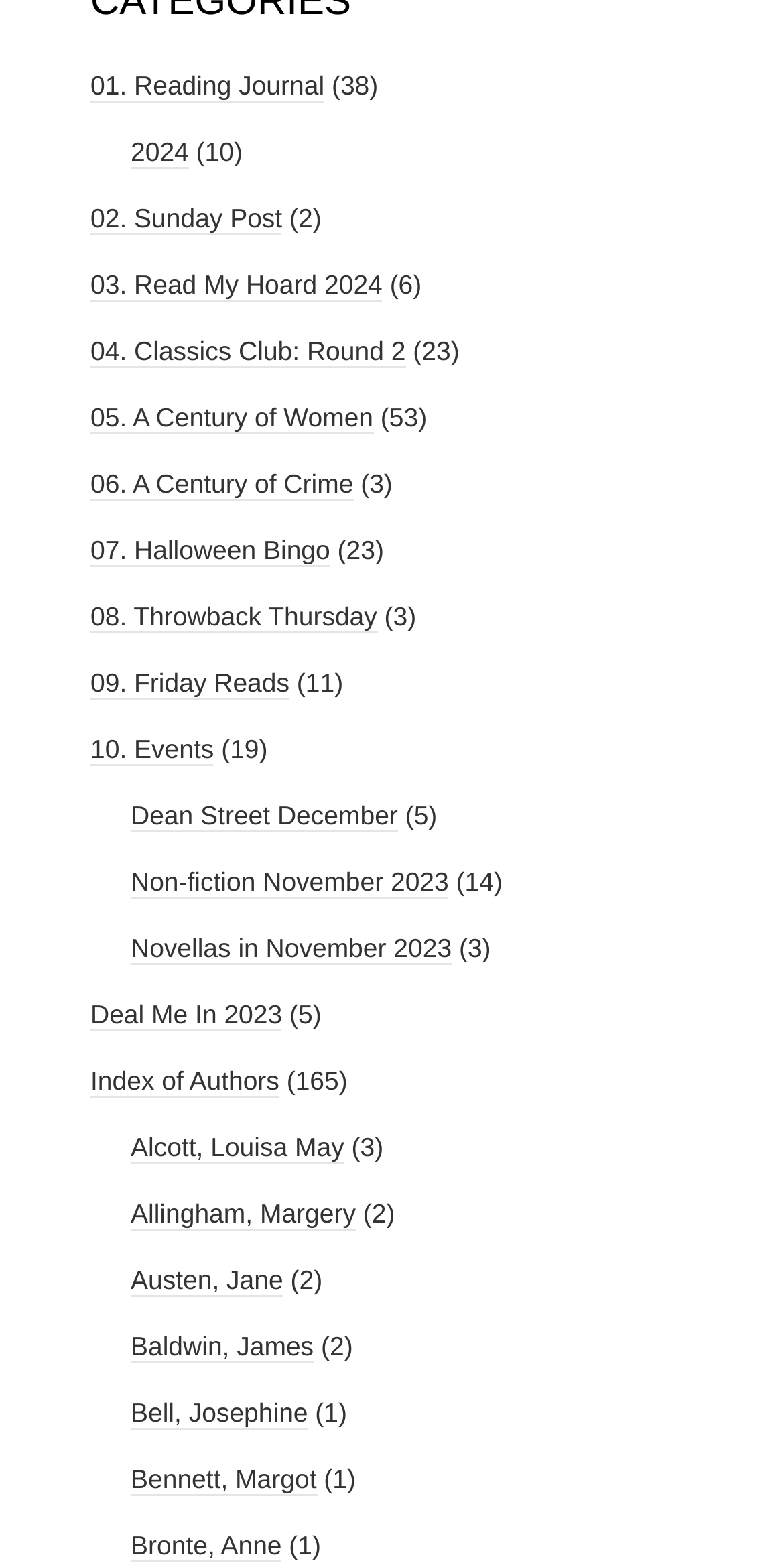Kindly respond to the following question with a single word or a brief phrase: 
How many StaticText elements are on this webpage?

34